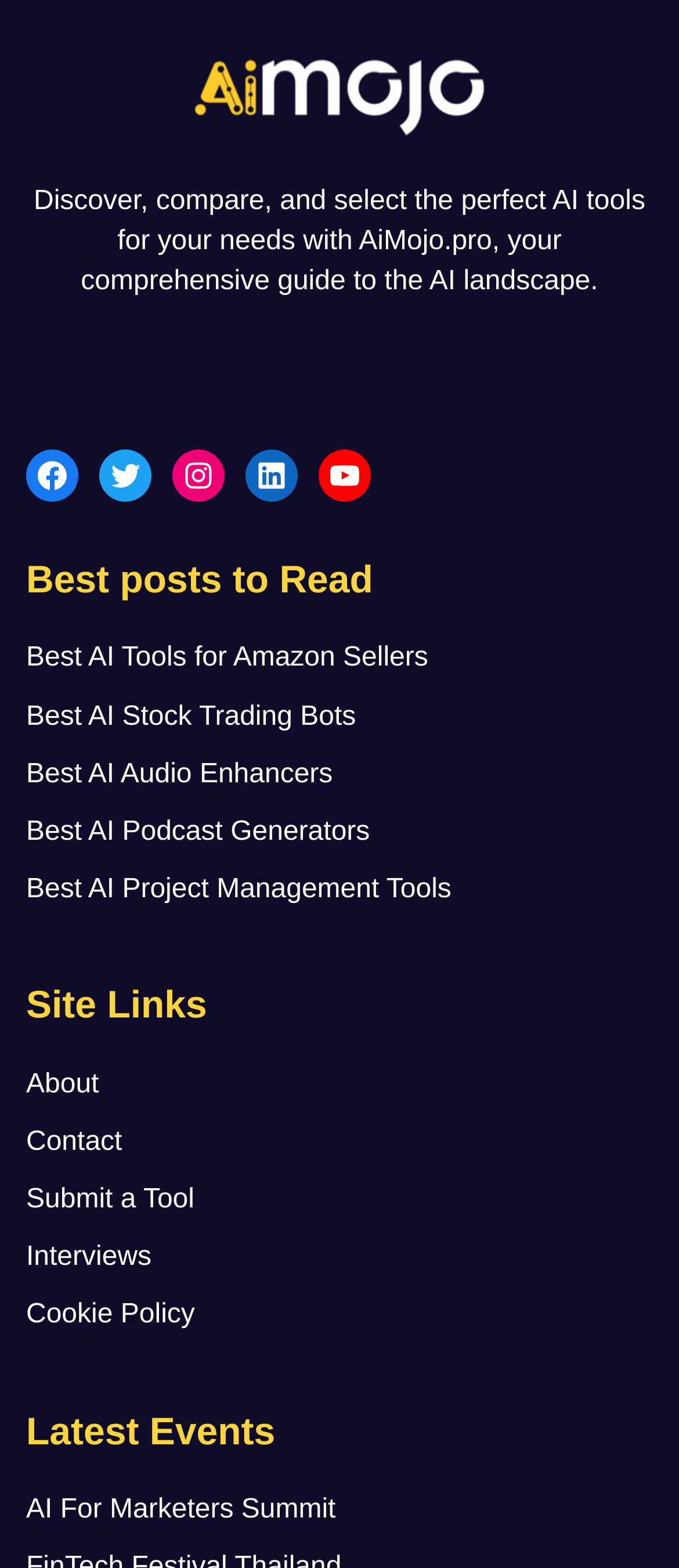Give a one-word or one-phrase response to the question:
How many site links are available?

5